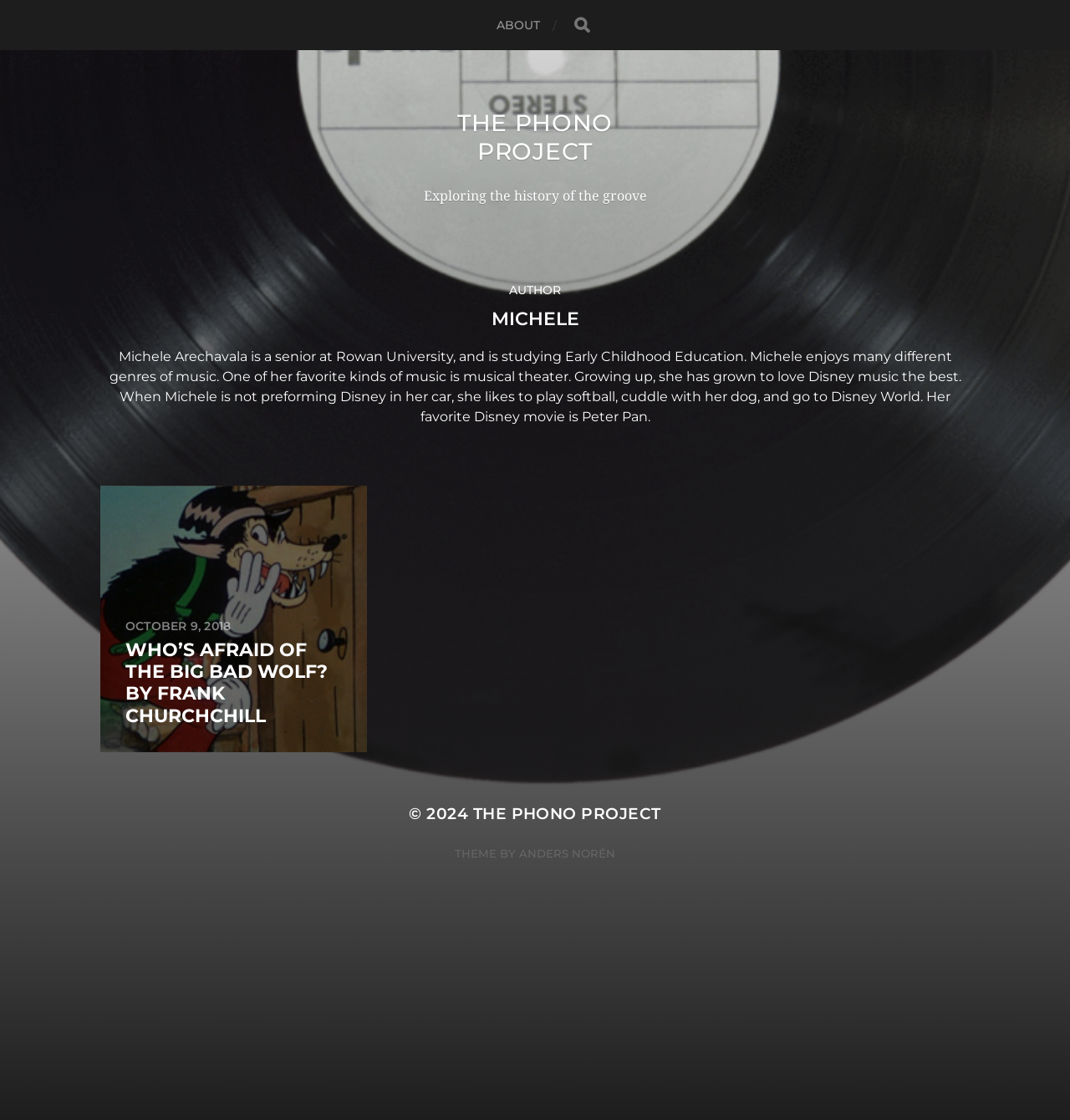What is the theme of the webpage by?
Answer with a single word or phrase, using the screenshot for reference.

Anders Norén